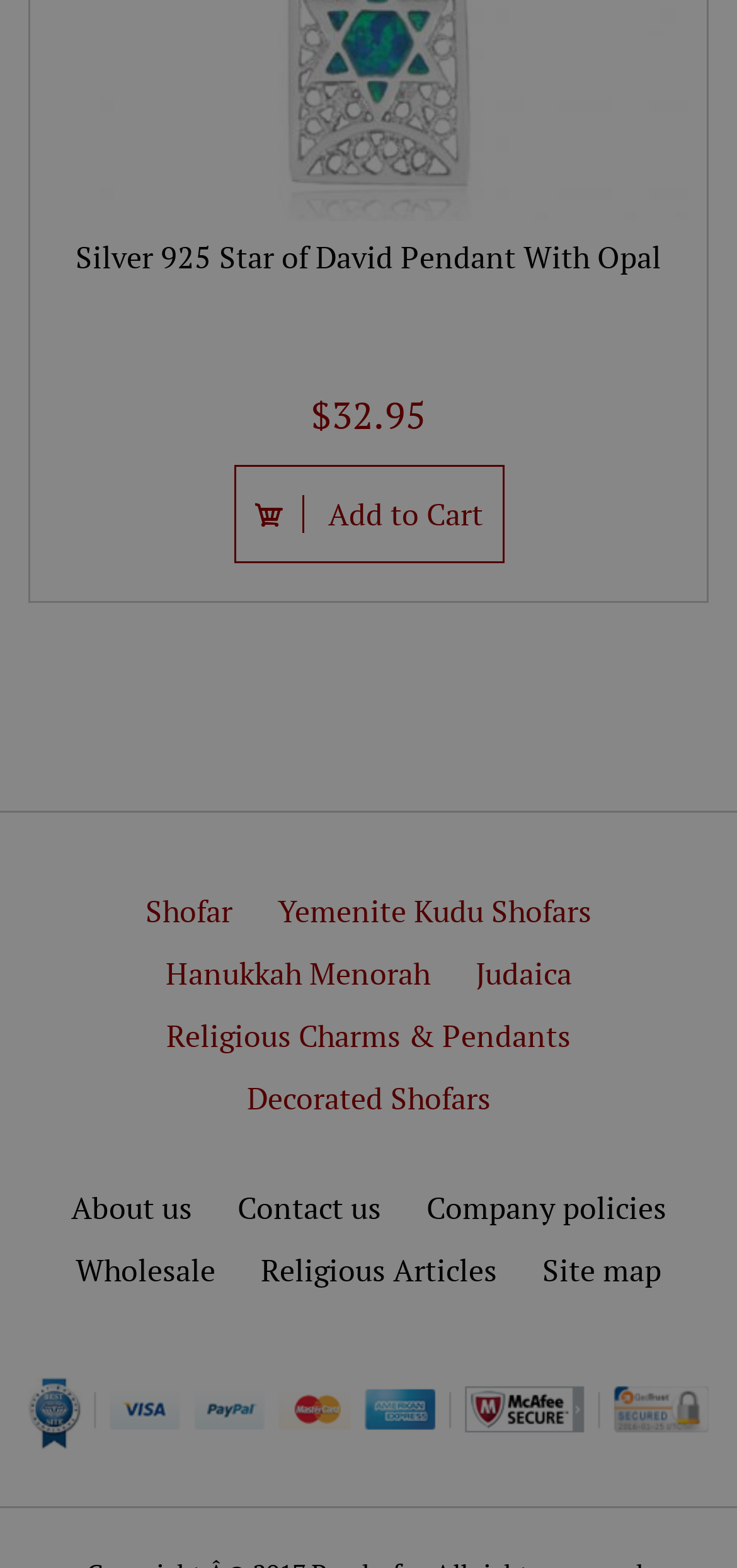Kindly determine the bounding box coordinates for the clickable area to achieve the given instruction: "View details of Silver 925 Star of David Pendant With Opal".

[0.103, 0.155, 0.897, 0.178]